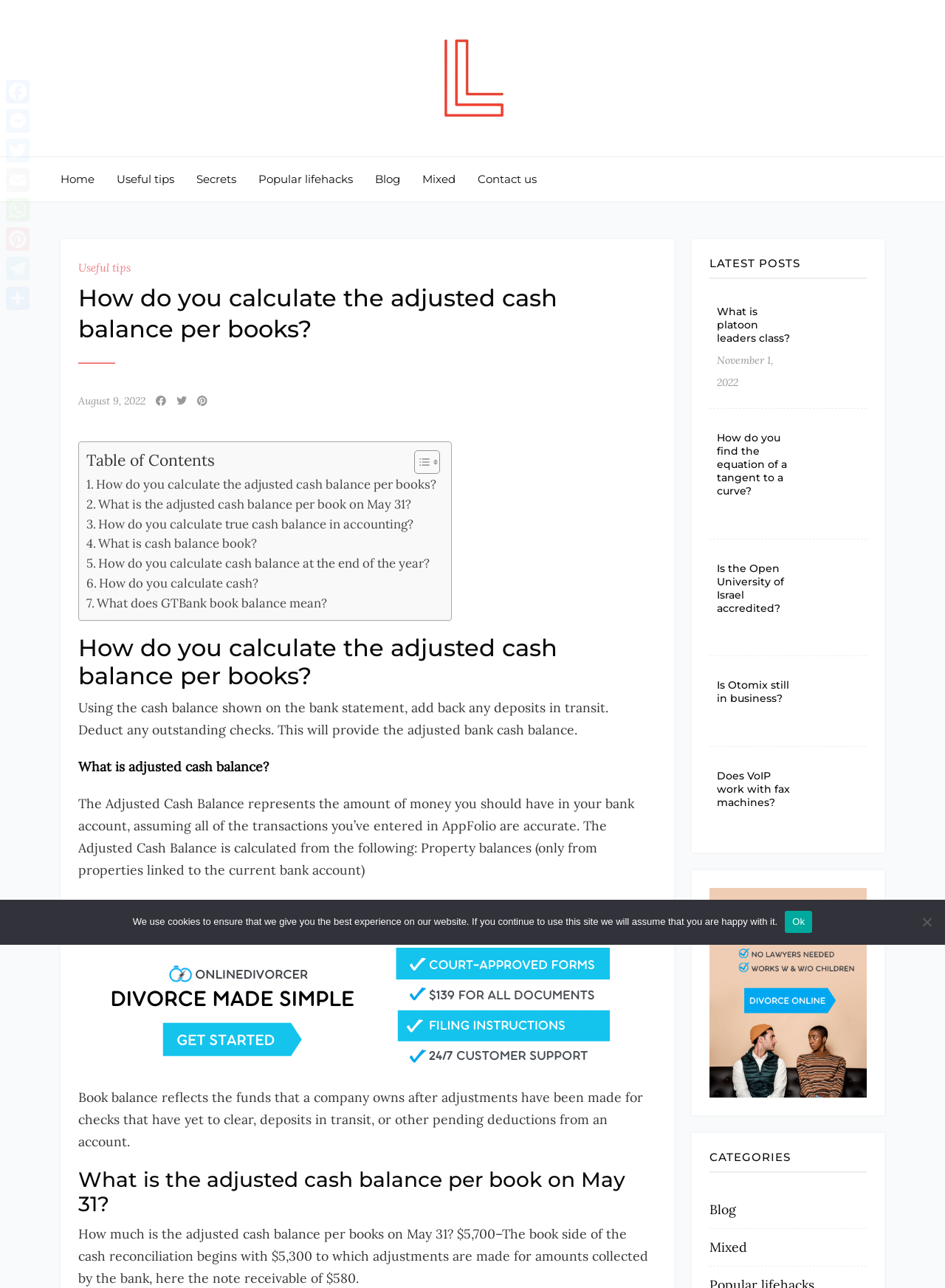Locate the bounding box of the UI element defined by this description: "Popular lifehacks". The coordinates should be given as four float numbers between 0 and 1, formatted as [left, top, right, bottom].

[0.273, 0.122, 0.373, 0.156]